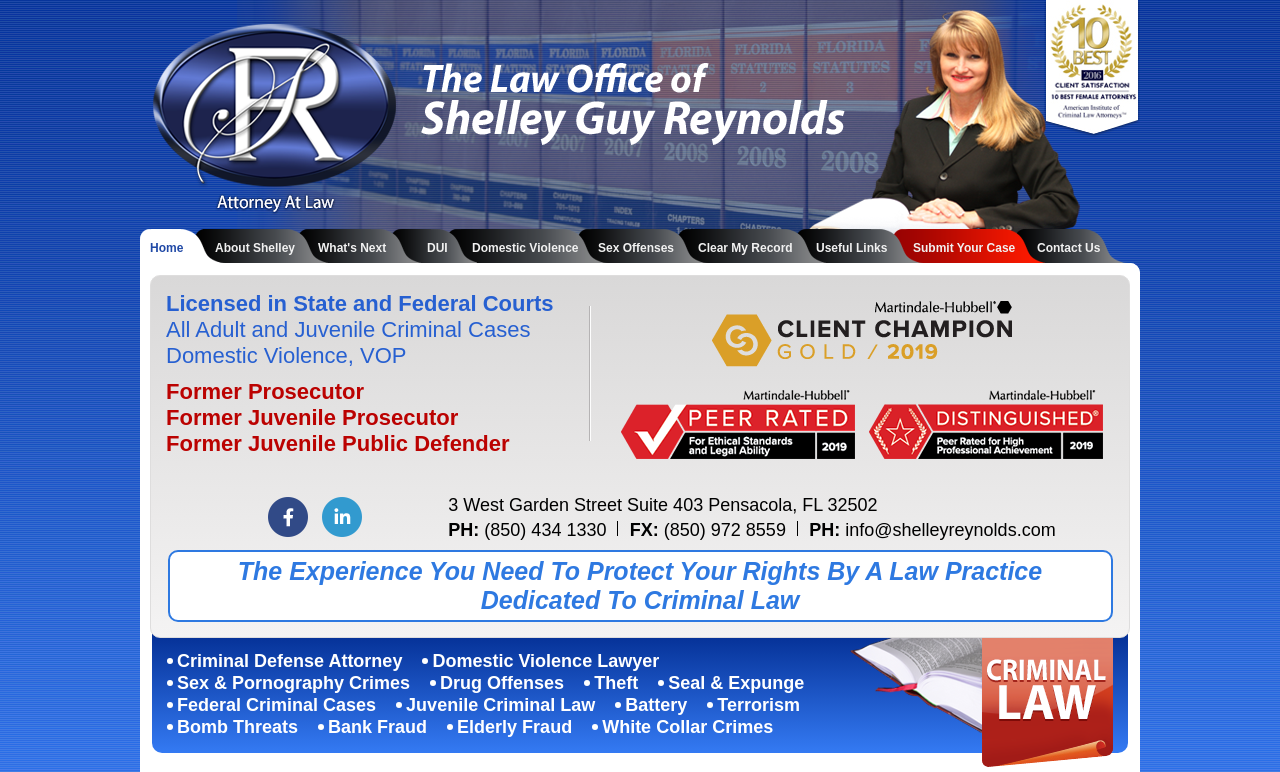Please provide the bounding box coordinates for the UI element as described: "Clear My Record". The coordinates must be four floats between 0 and 1, represented as [left, top, right, bottom].

[0.53, 0.297, 0.645, 0.341]